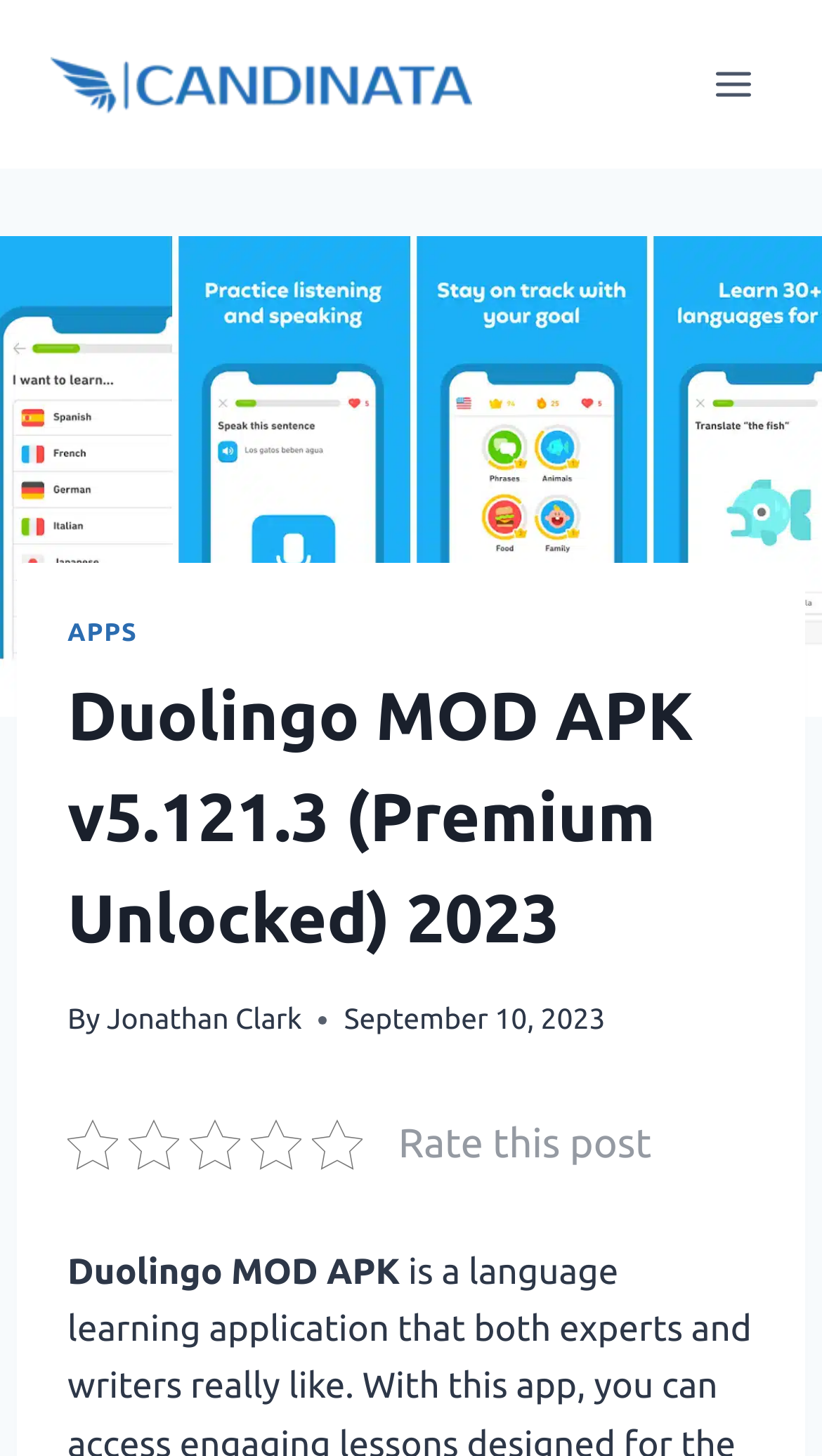Find and provide the bounding box coordinates for the UI element described with: "alt="candinata"".

[0.062, 0.009, 0.574, 0.107]